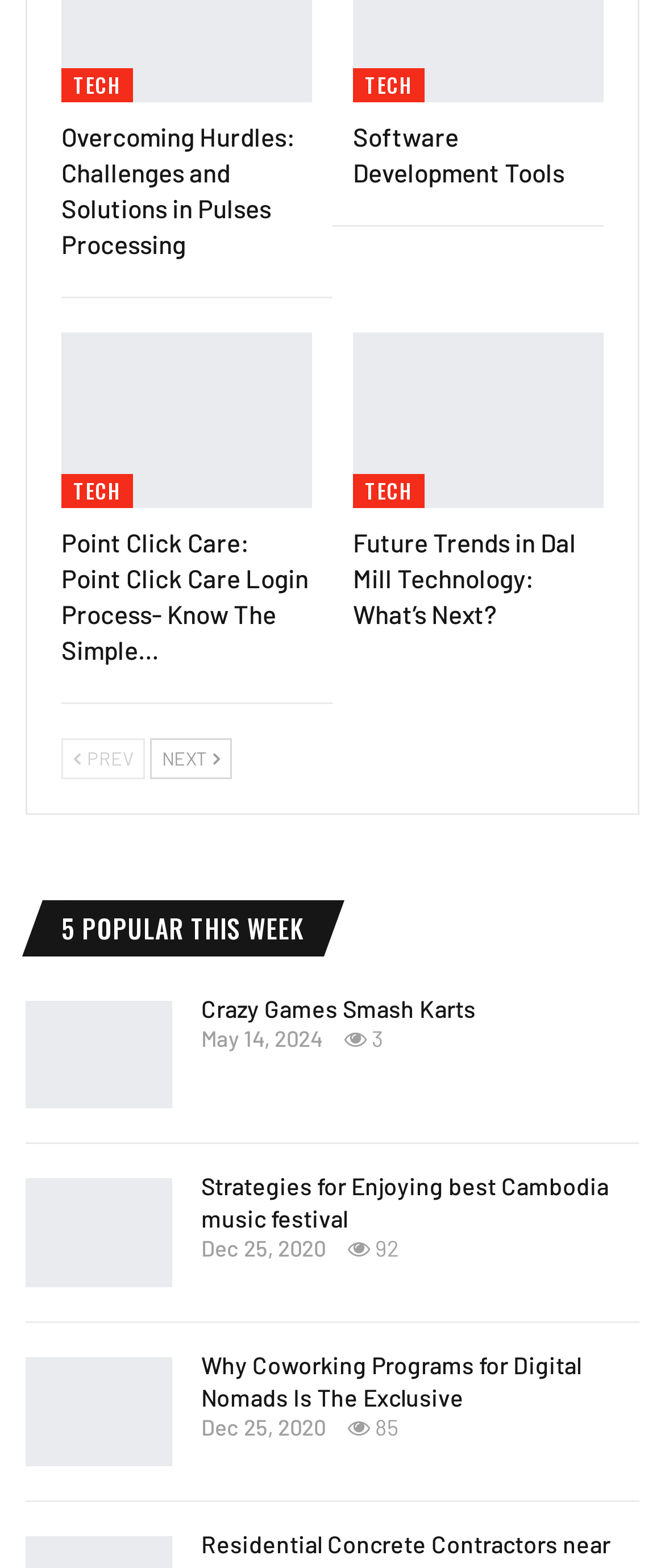How many links are there on the webpage?
Using the image as a reference, answer with just one word or a short phrase.

12